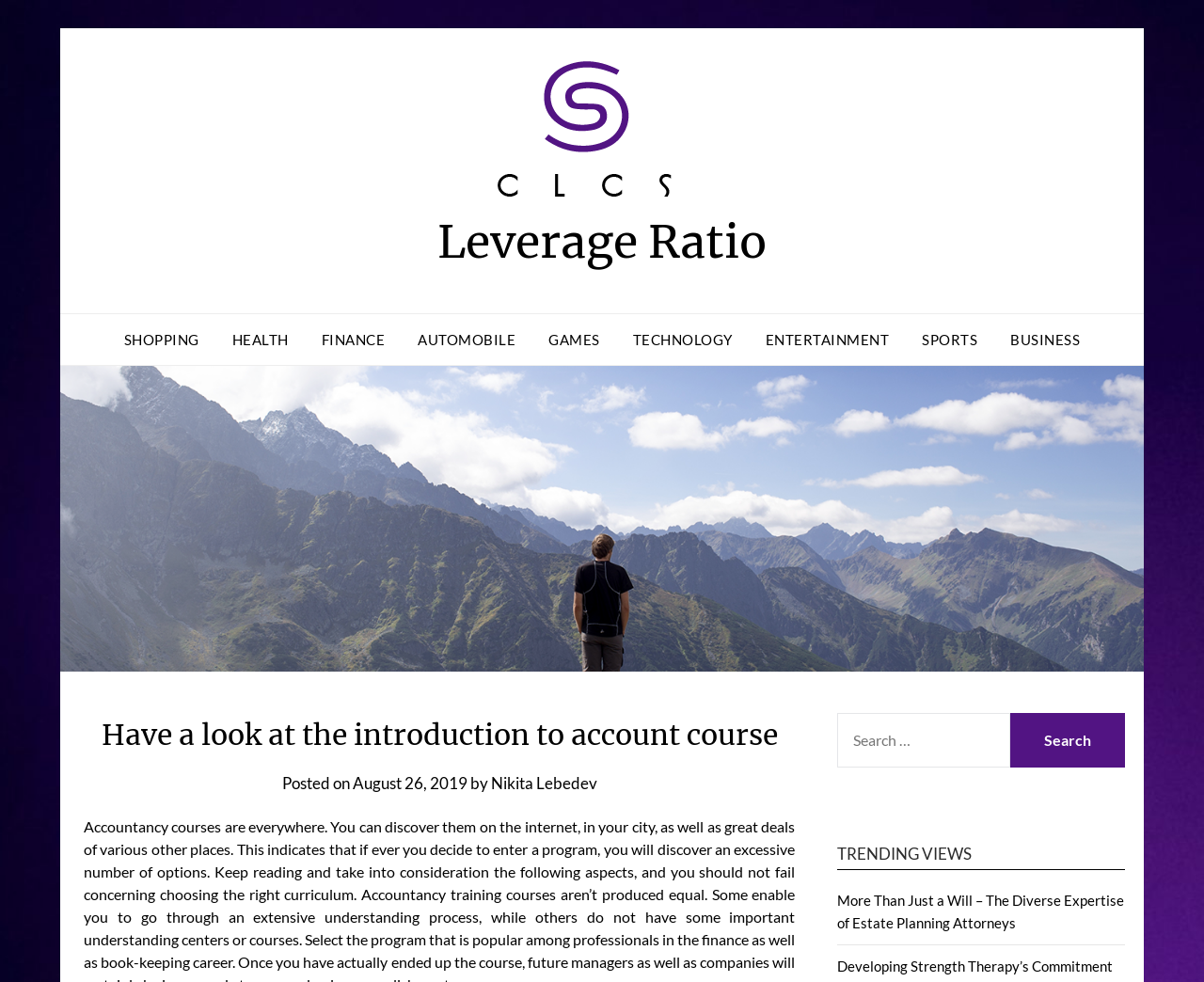Extract the main title from the webpage.

Have a look at the introduction to account course